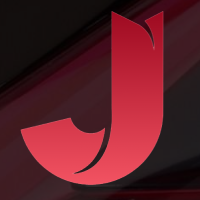What is the purpose of the website represented by the logo?
Ensure your answer is thorough and detailed.

The logo represents the brand identity of 'kavalchickstore.com', a website focused on topics related to search engine optimization mastery, showcasing its commitment to quality and innovative strategies in the digital landscape.